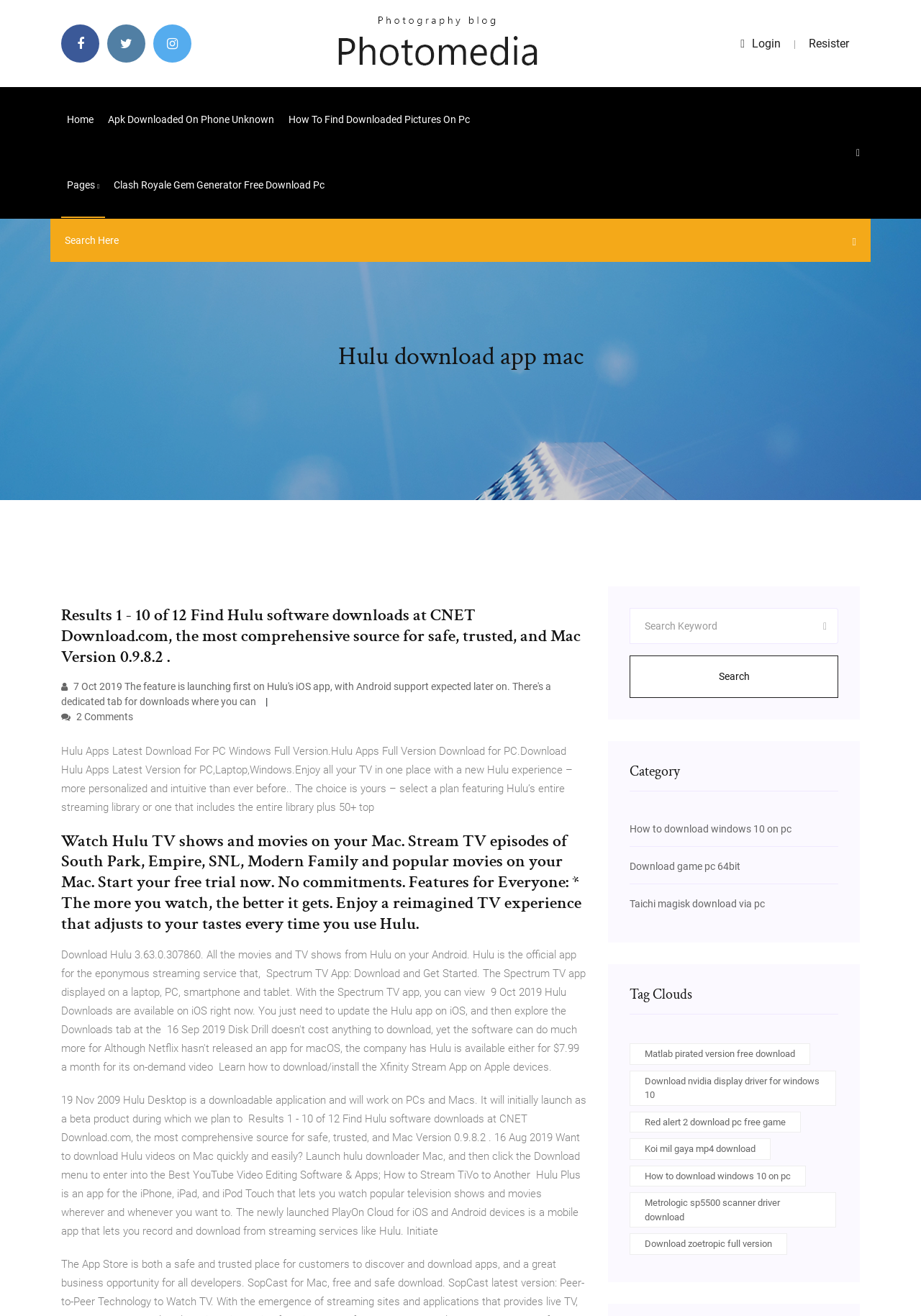Please mark the bounding box coordinates of the area that should be clicked to carry out the instruction: "Go to the home page".

[0.066, 0.066, 0.108, 0.116]